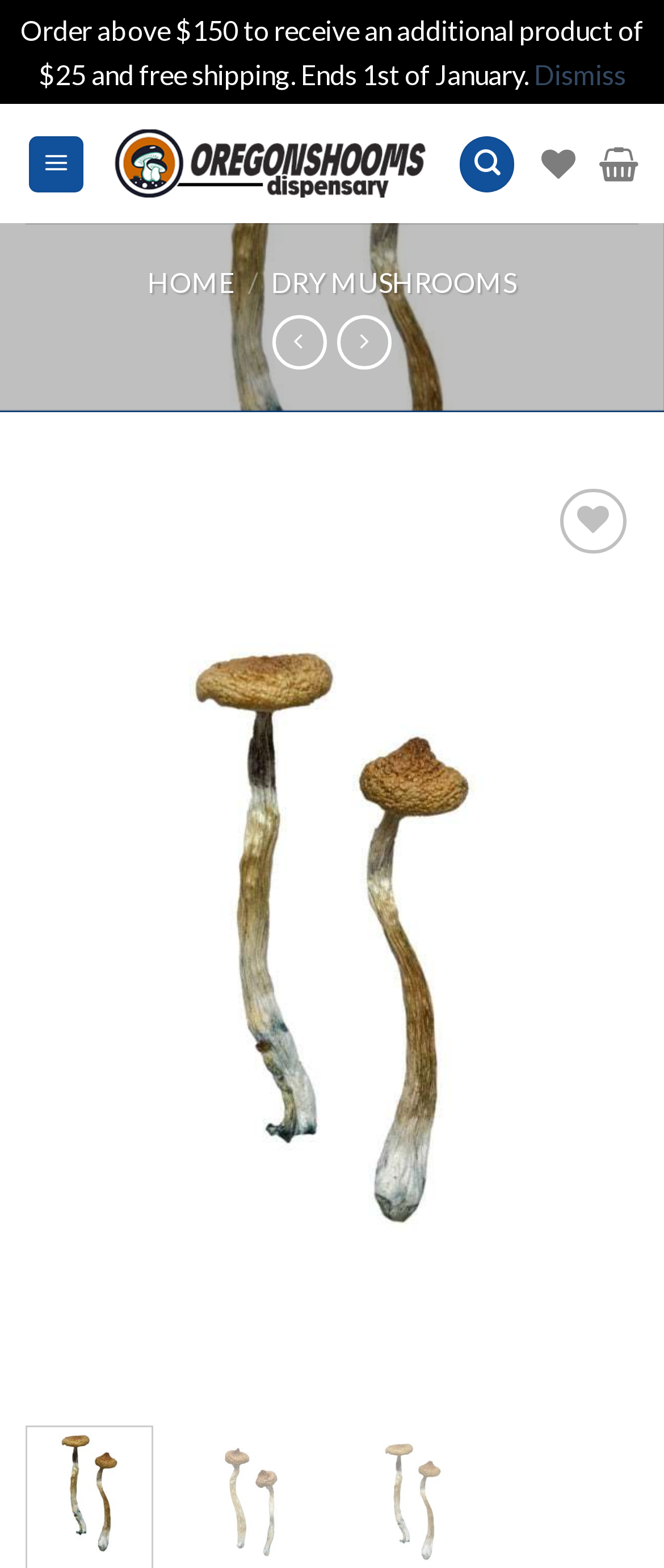What is the discount offer on the webpage?
Provide a thorough and detailed answer to the question.

The discount offer is displayed in a banner at the top of the webpage, which states that orders above $150 will receive an additional product of $25 and free shipping, but only until January 1st.